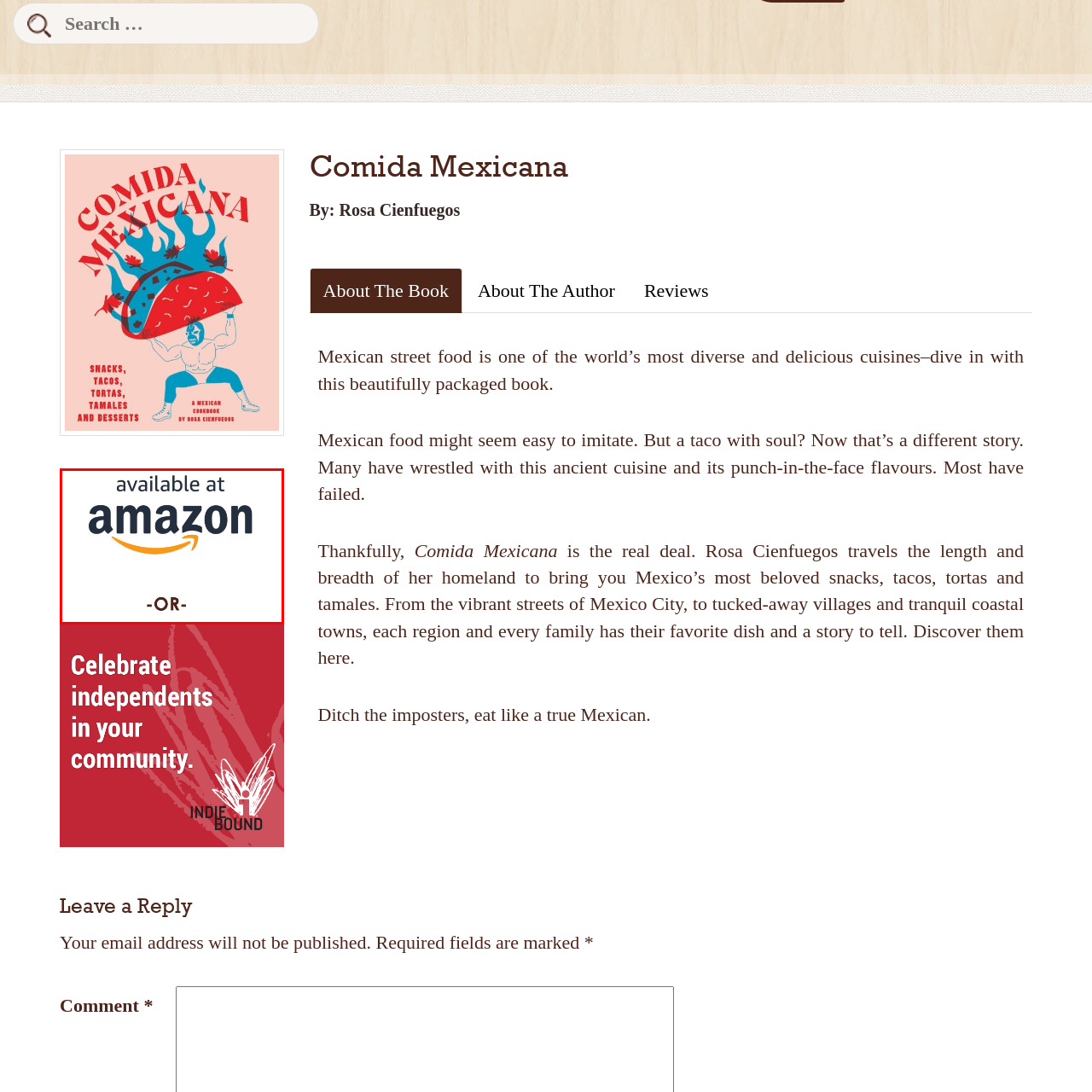What is the purpose of the visual?
Analyze the image inside the red bounding box and provide a one-word or short-phrase answer to the question.

Guide potential buyers